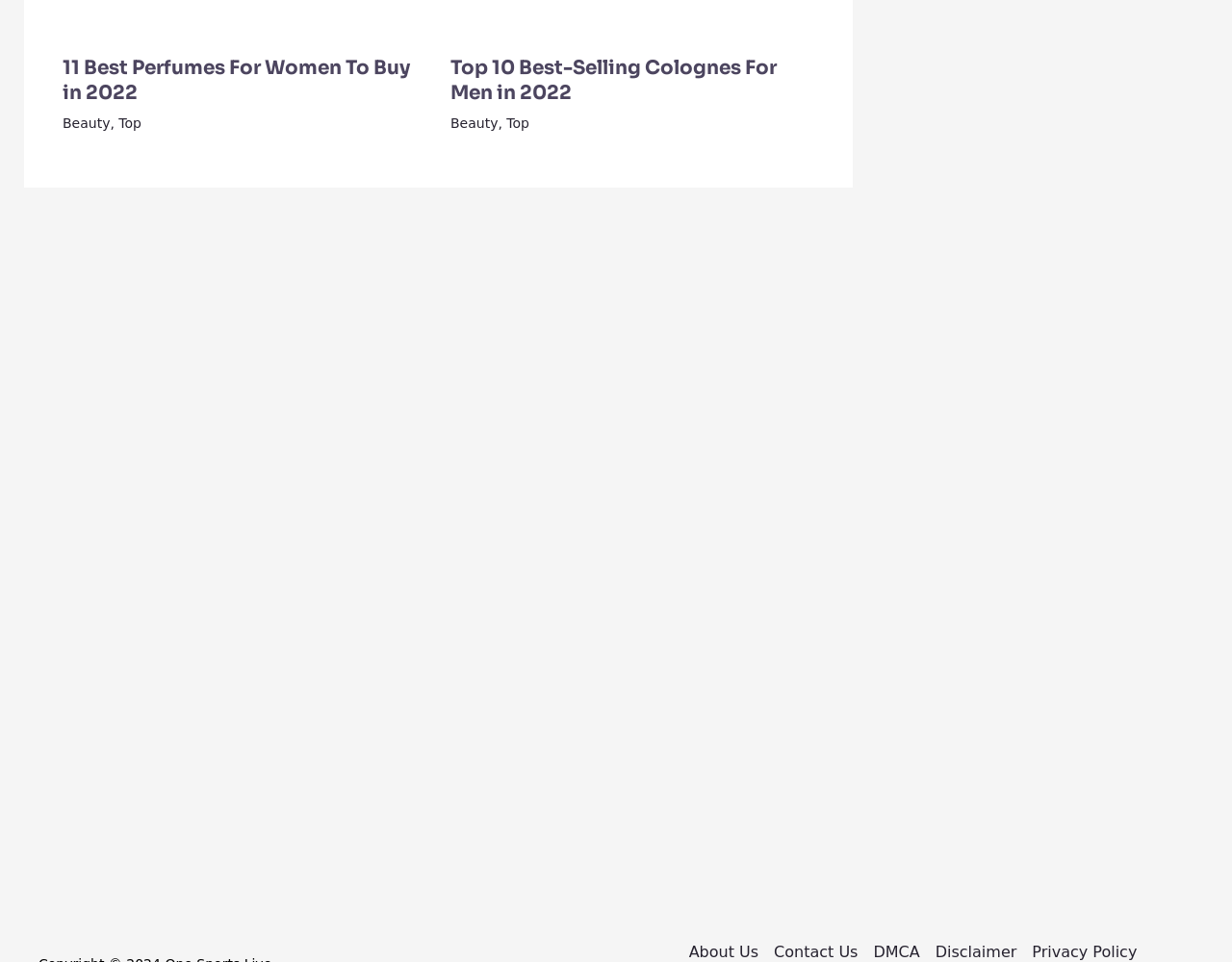Please provide a one-word or phrase answer to the question: 
How many best-selling colognes are listed?

10